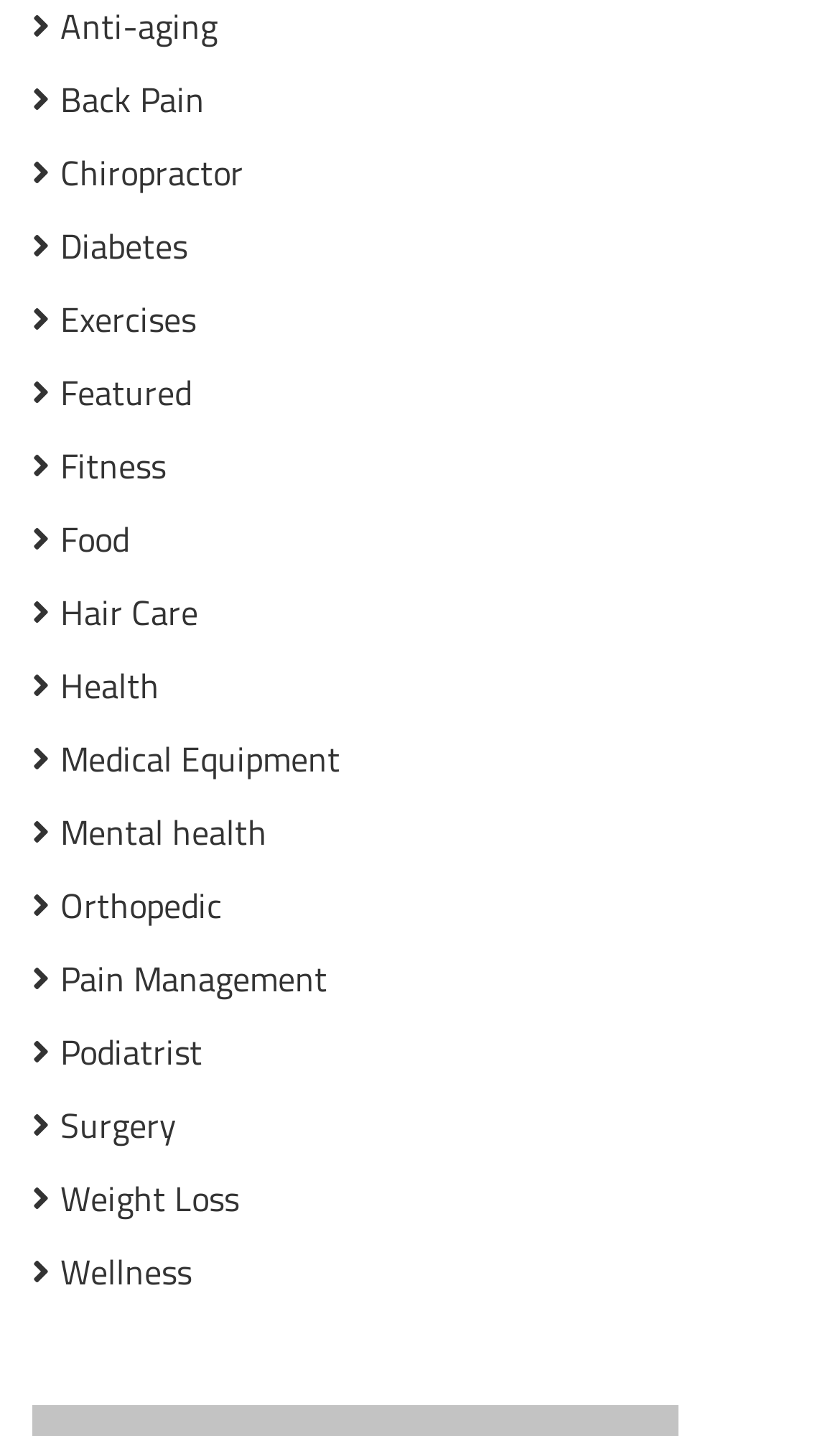Provide the bounding box coordinates for the UI element described in this sentence: "Featured". The coordinates should be four float values between 0 and 1, i.e., [left, top, right, bottom].

[0.038, 0.256, 0.228, 0.292]